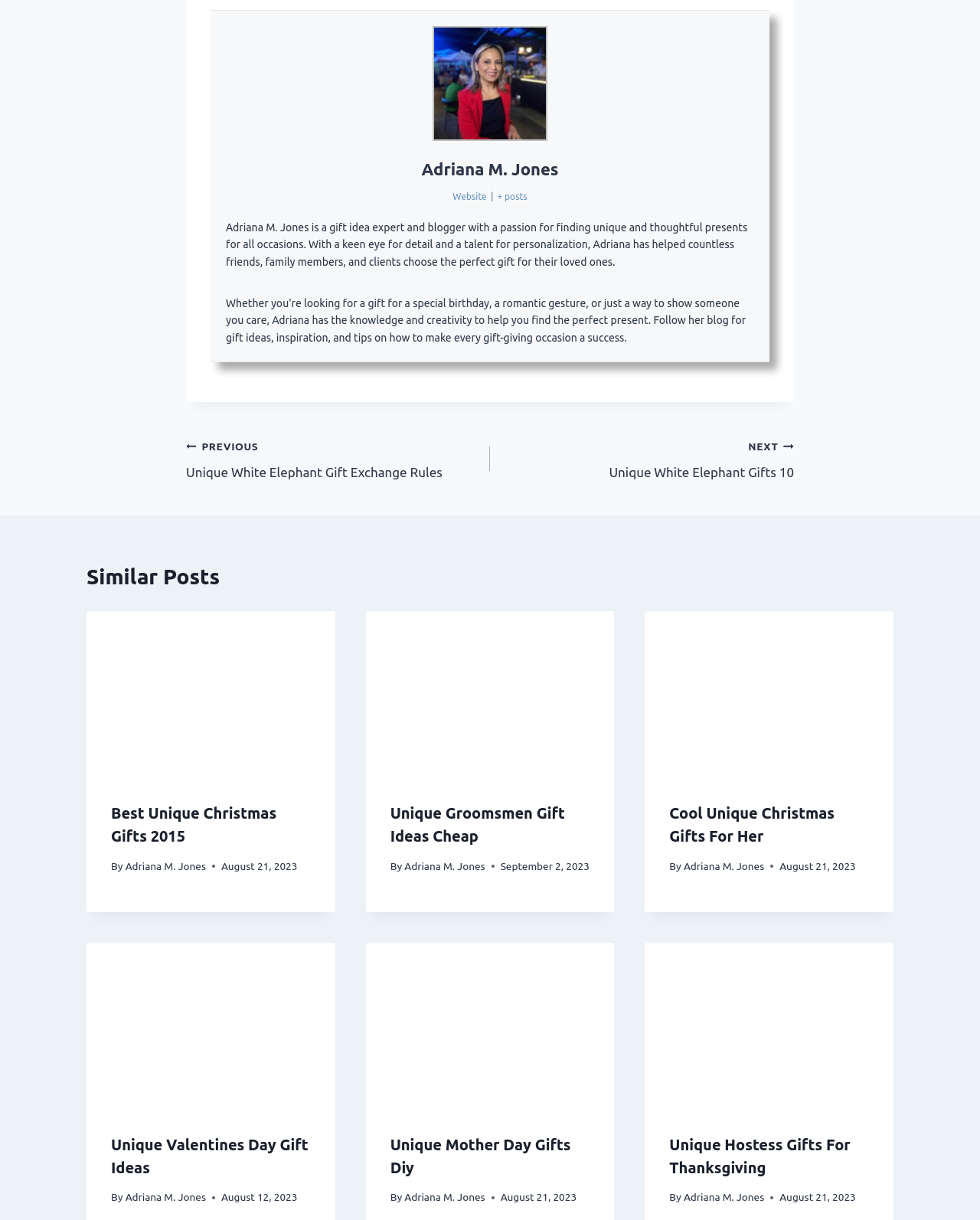Using the format (top-left x, top-left y, bottom-right x, bottom-right y), provide the bounding box coordinates for the described UI element. All values should be floating point numbers between 0 and 1: + posts

[0.507, 0.157, 0.538, 0.165]